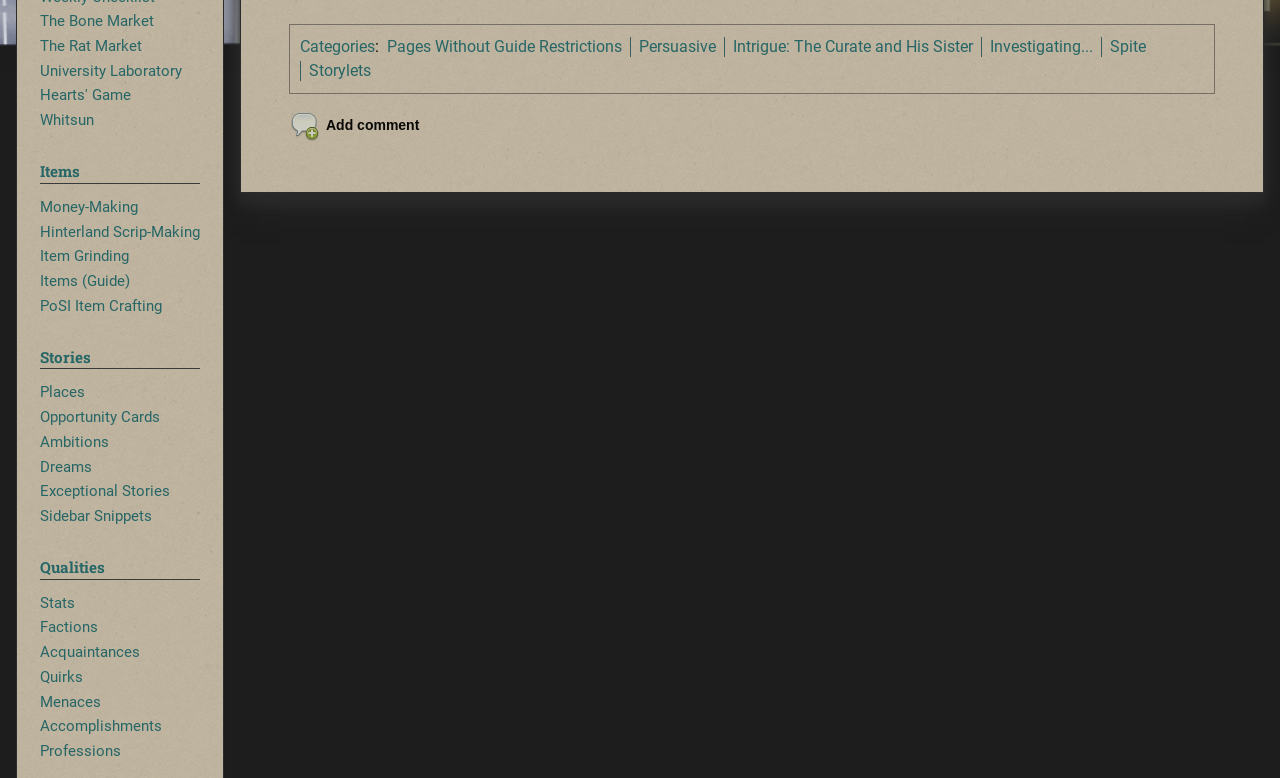Extract the bounding box coordinates of the UI element described by: "Add comment". The coordinates should include four float numbers ranging from 0 to 1, e.g., [left, top, right, bottom].

[0.226, 0.141, 0.332, 0.185]